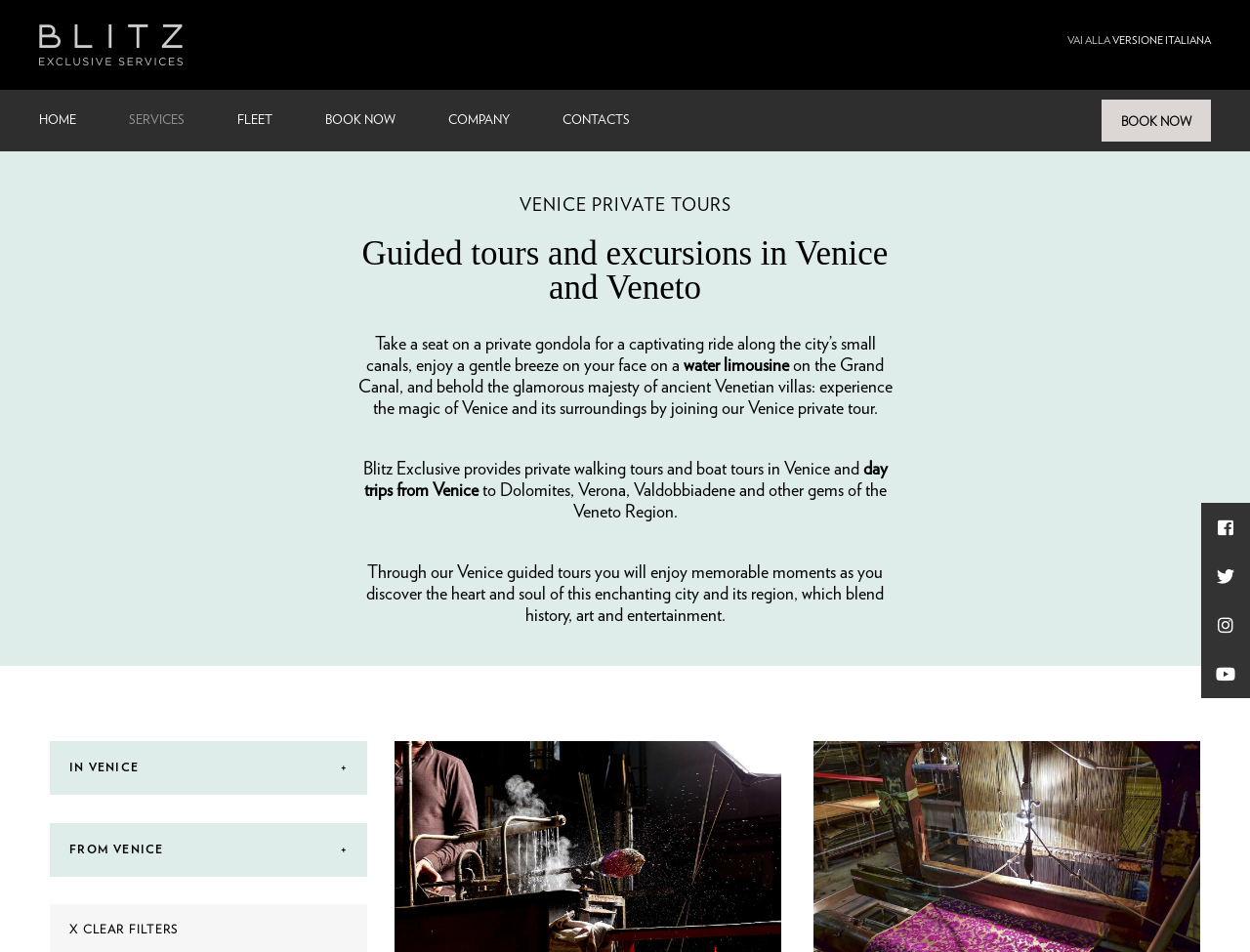Kindly determine the bounding box coordinates for the clickable area to achieve the given instruction: "Click on the 'water limousine' link".

[0.547, 0.375, 0.631, 0.394]